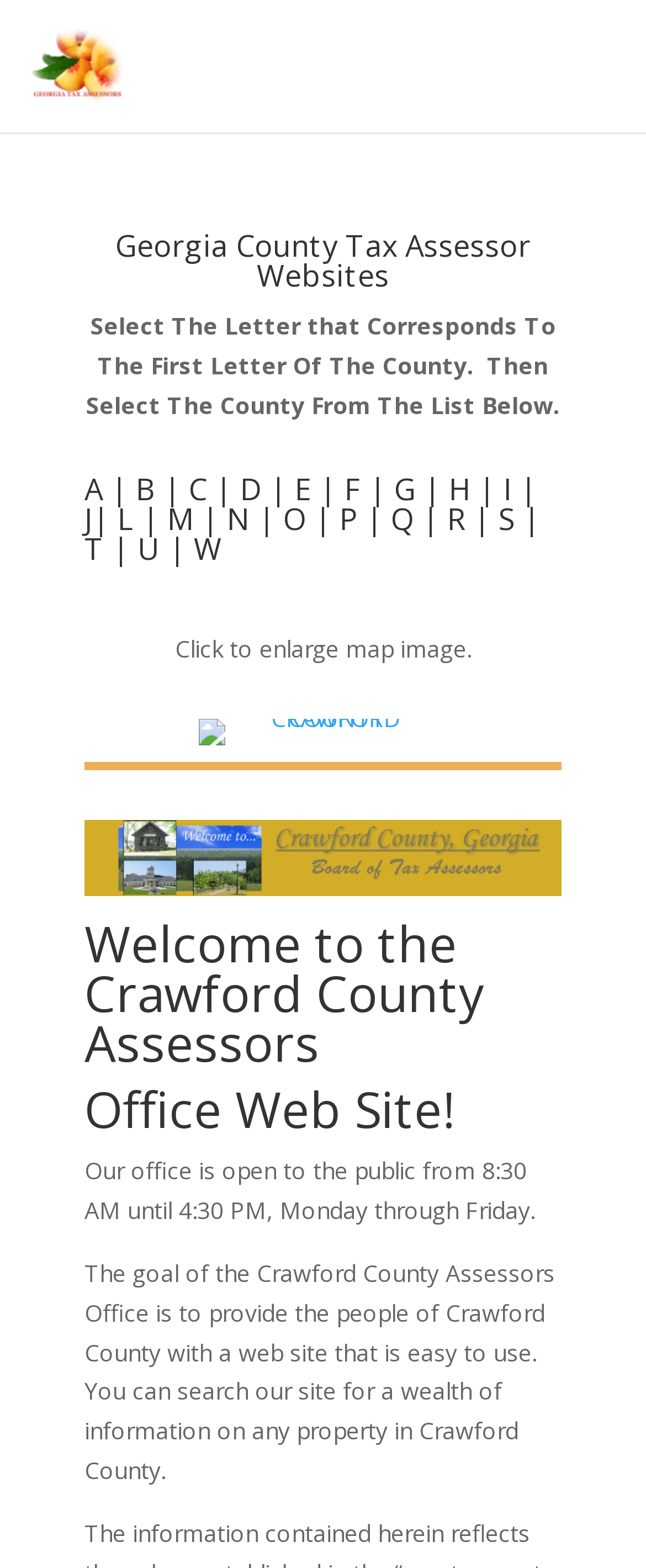Detail the webpage's structure and highlights in your description.

The webpage is about the Crawford County Tax Assessors in Georgia. At the top, there is a link to "GA Tax Assessors" accompanied by an image with the same name. Below this, there is a heading that reads "Georgia County Tax Assessor Websites". 

Next to this heading, there is a static text that provides instructions on how to select a county from the list below. The list is presented in a horizontal layout, with links to different counties categorized alphabetically from A to W, separated by vertical lines. Each link is positioned closely together, with the first link "A" located at the leftmost side and the last link "W" at the rightmost side.

Below the list of counties, there is a static text that says "Click to enlarge map image." Further down, there is a link to "CRAWFORD COUNTY" accompanied by an image with the same name. 

The main content of the webpage is divided into three headings. The first heading is empty, but the second heading reads "Welcome to the Crawford County Assessors' Office Web Site!" and the third heading reads "Office Web Site!". 

Below these headings, there are two paragraphs of static text. The first paragraph provides information about the office hours, stating that it is open to the public from 8:30 AM to 4:30 PM, Monday through Friday. The second paragraph explains the goal of the Crawford County Assessors Office, which is to provide an easy-to-use website for searching information on properties in Crawford County.